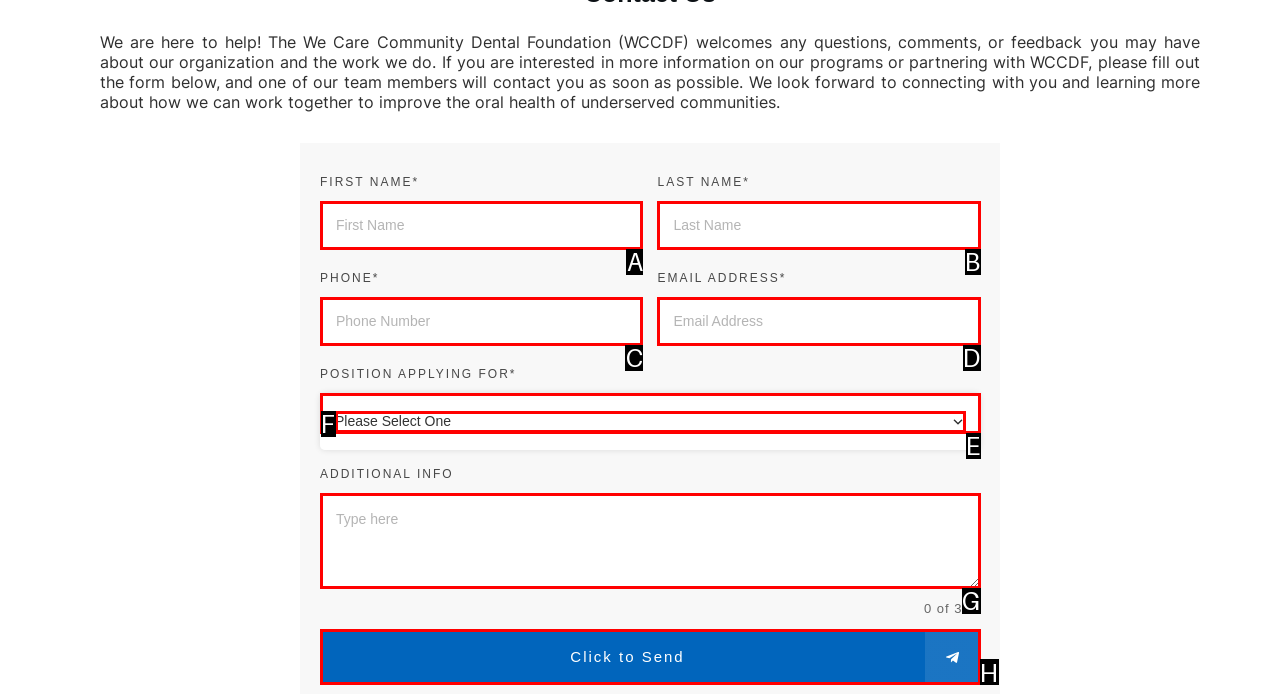Tell me the letter of the correct UI element to click for this instruction: Enter first name. Answer with the letter only.

A